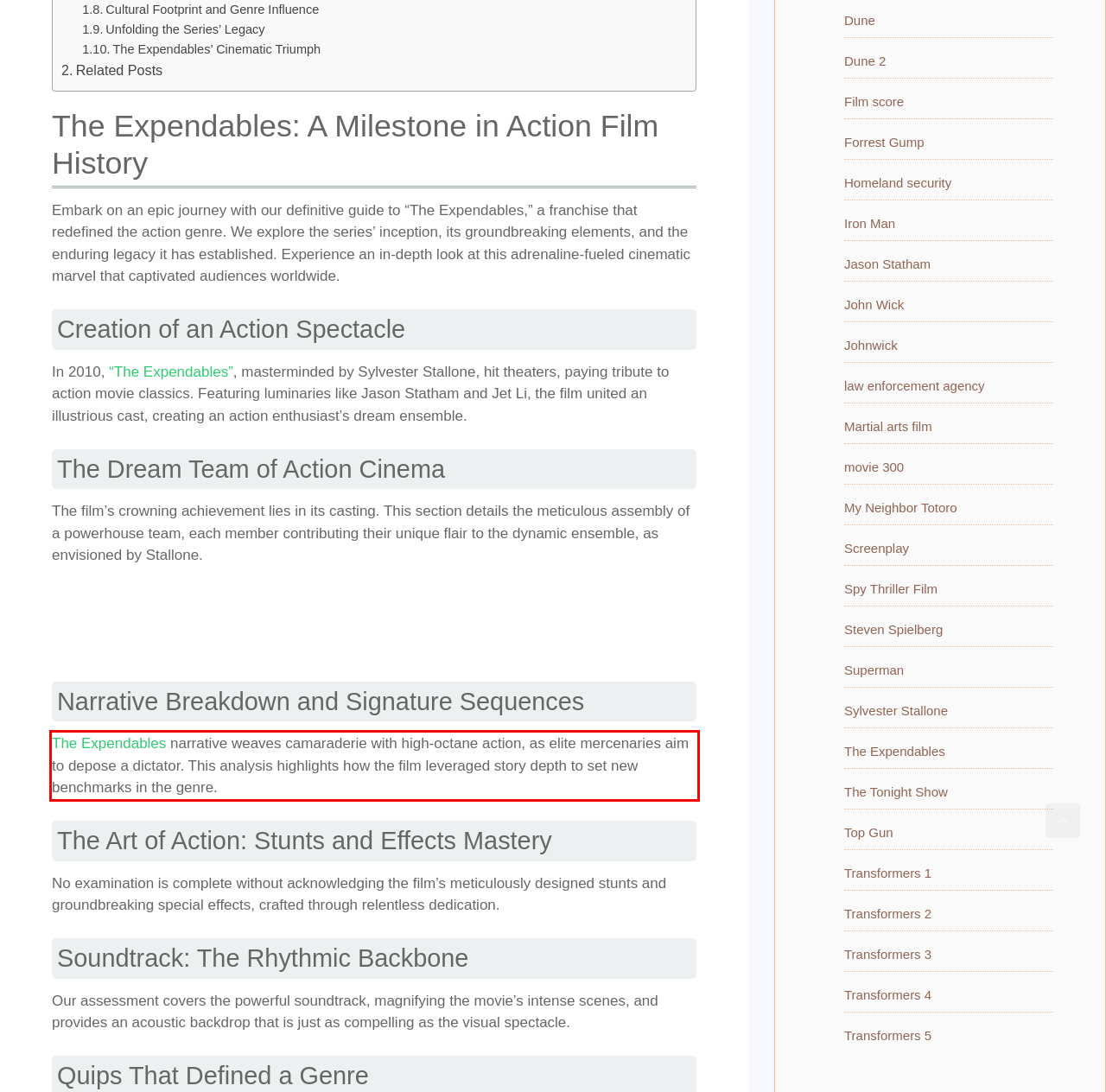You are given a webpage screenshot with a red bounding box around a UI element. Extract and generate the text inside this red bounding box.

The Expendables narrative weaves camaraderie with high-octane action, as elite mercenaries aim to depose a dictator. This analysis highlights how the film leveraged story depth to set new benchmarks in the genre.